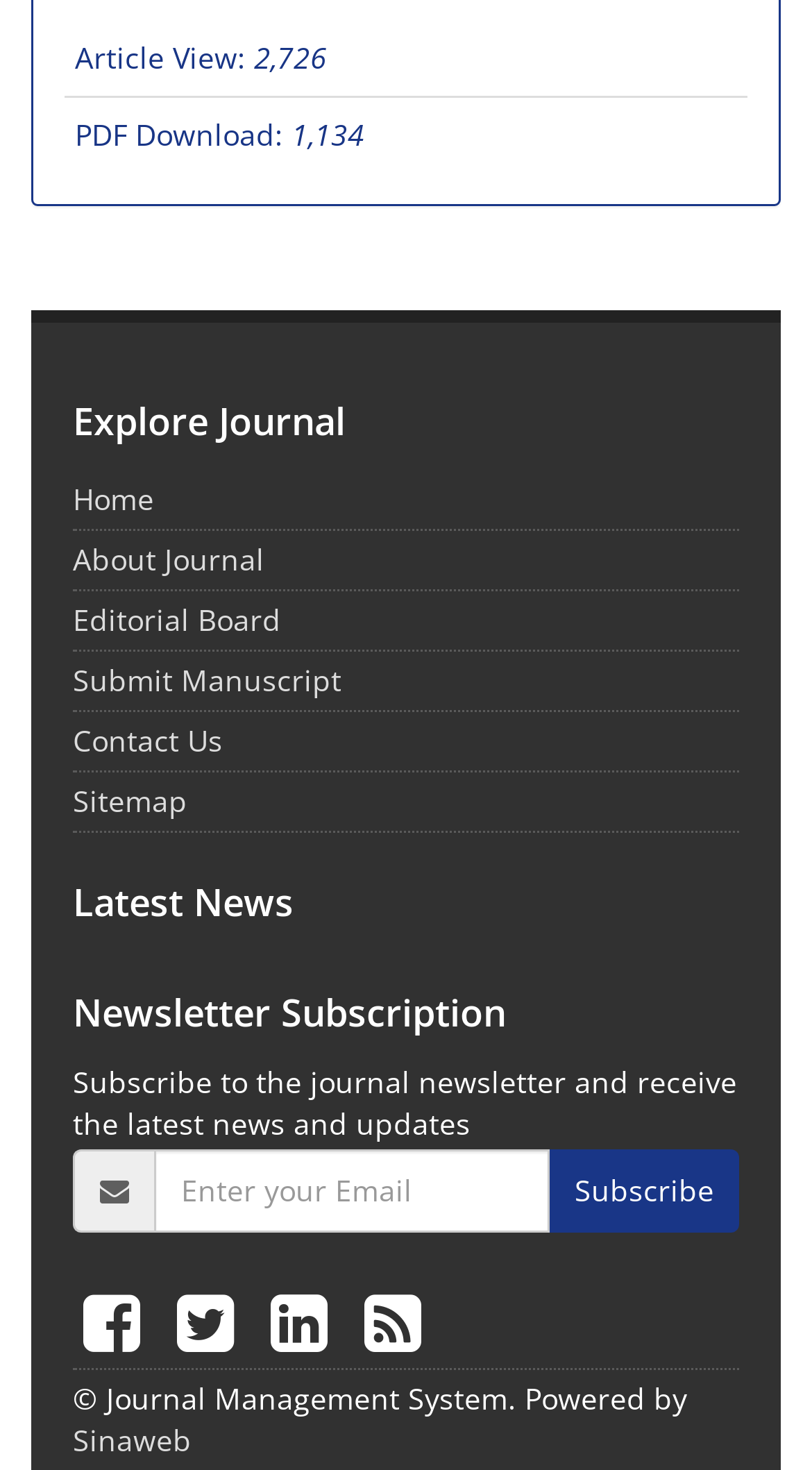Provide the bounding box coordinates of the UI element that matches the description: "PDF Download: 1,134".

[0.092, 0.078, 0.449, 0.105]